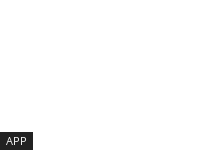Compose an extensive description of the image.

The image features a simple yet prominently displayed button labeled "APP" in bold white text against a dark background. This button is likely intended to direct users to a particular application or section related to app development. Its placement within the broader context of the webpage suggests a focus on technology and innovation, particularly in relation to enhancing business processes through applications. The design of the button, with clear typography and contrasting colors, aims to catch the viewer's attention and encourage interaction.